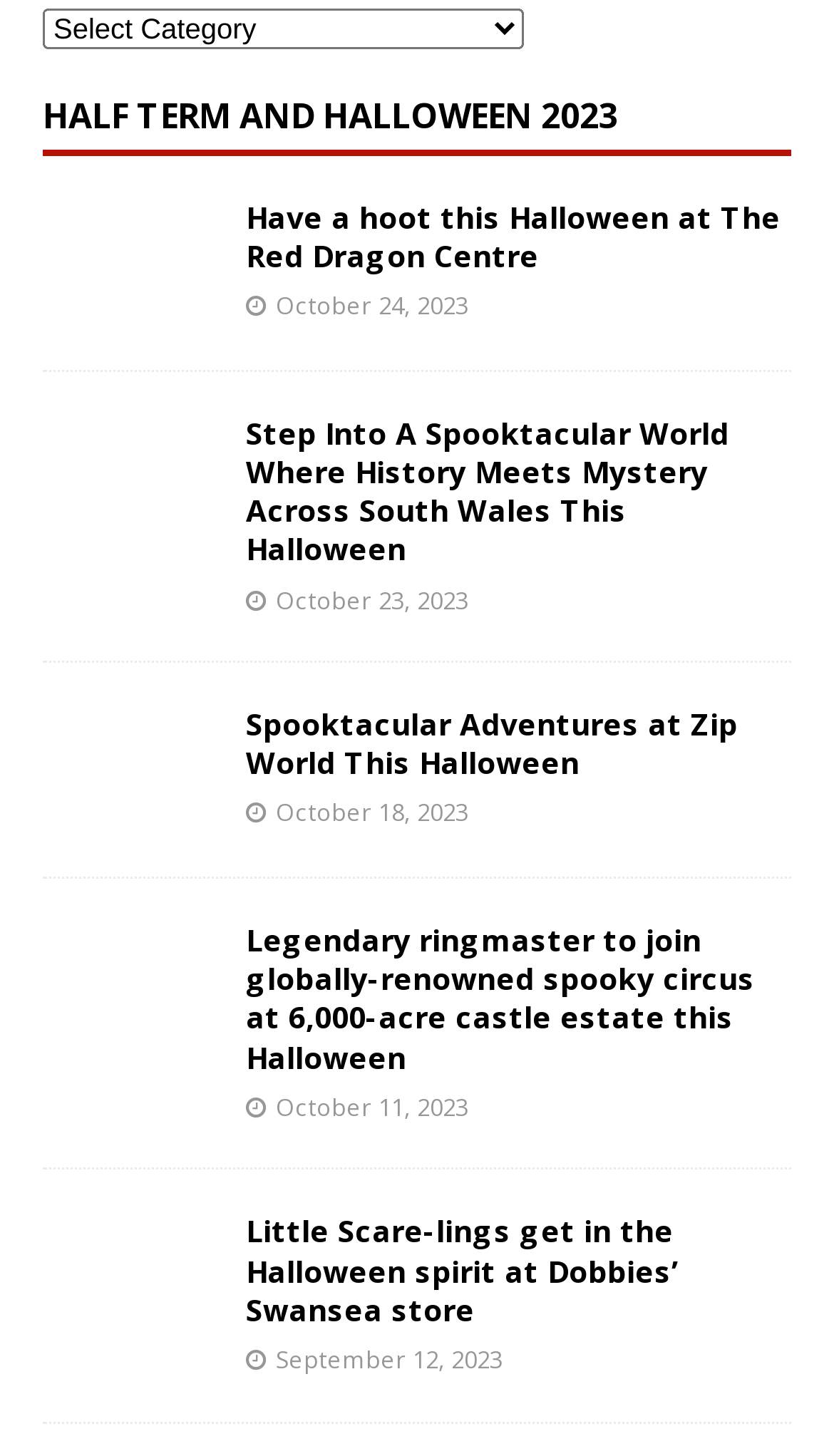Provide a one-word or one-phrase answer to the question:
How many links are on the webpage?

12